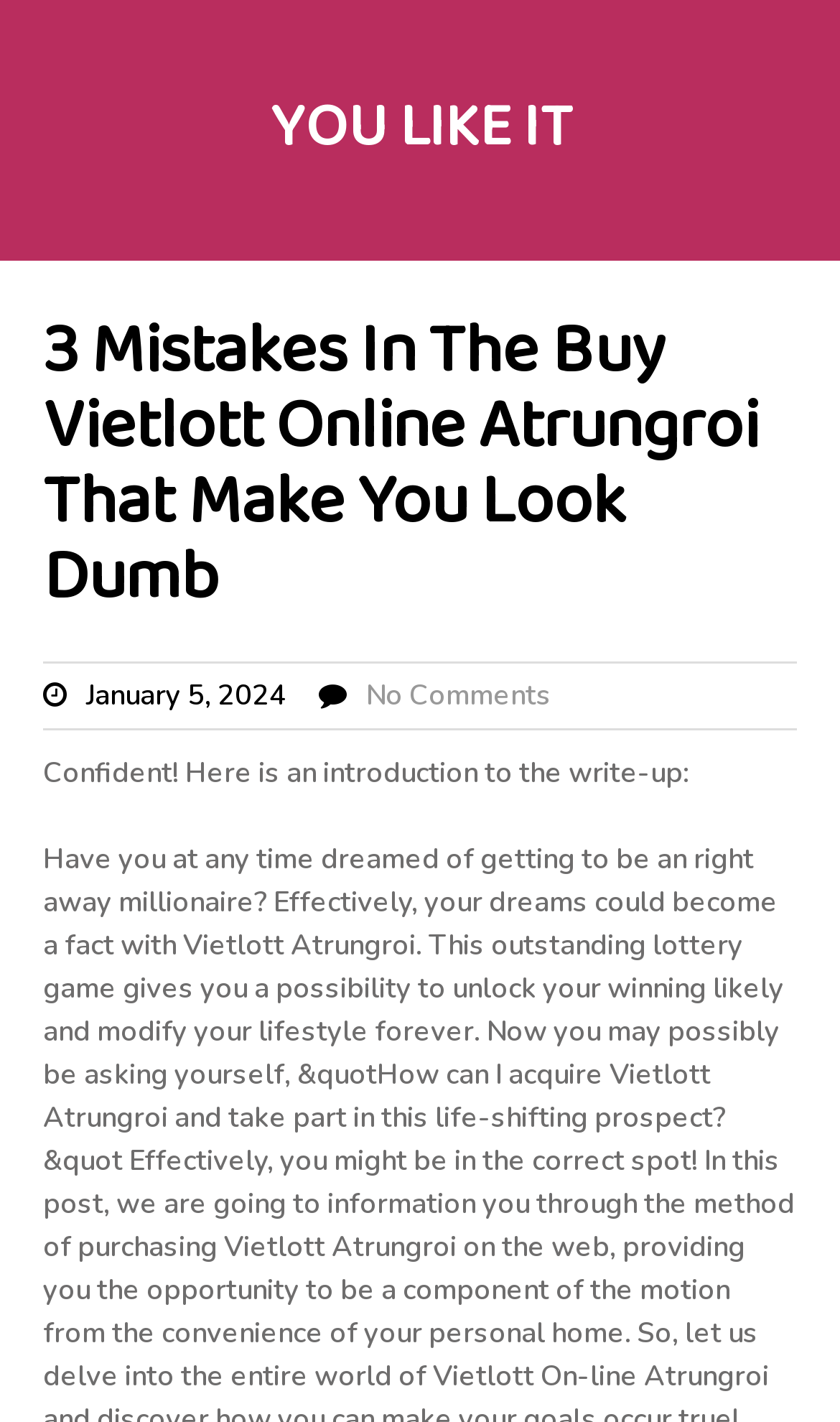Based on the element description: "No Comments", identify the bounding box coordinates for this UI element. The coordinates must be four float numbers between 0 and 1, listed as [left, top, right, bottom].

[0.436, 0.475, 0.656, 0.502]